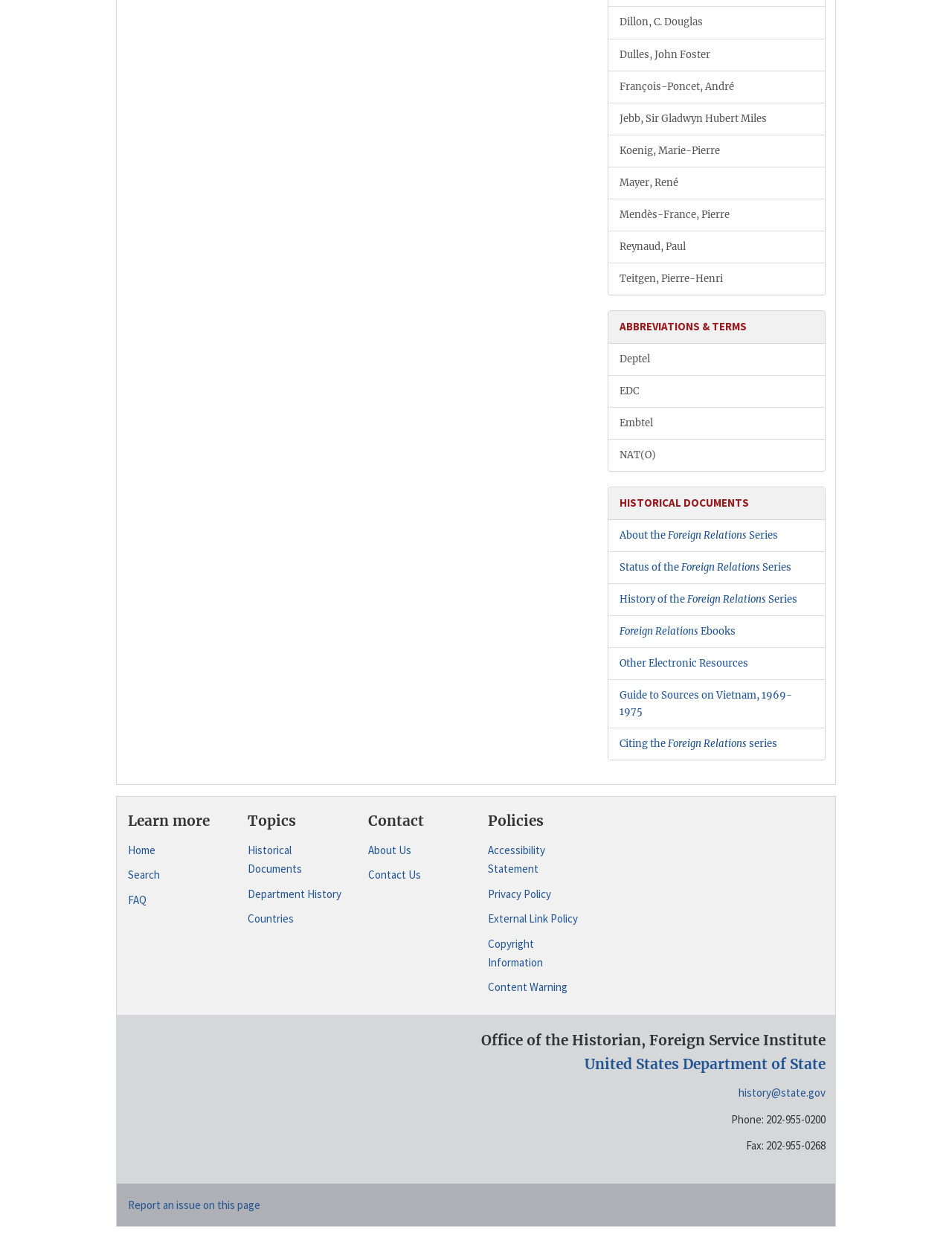Locate the coordinates of the bounding box for the clickable region that fulfills this instruction: "Click on the link to learn about Dillon, C. Douglas".

[0.639, 0.005, 0.866, 0.032]